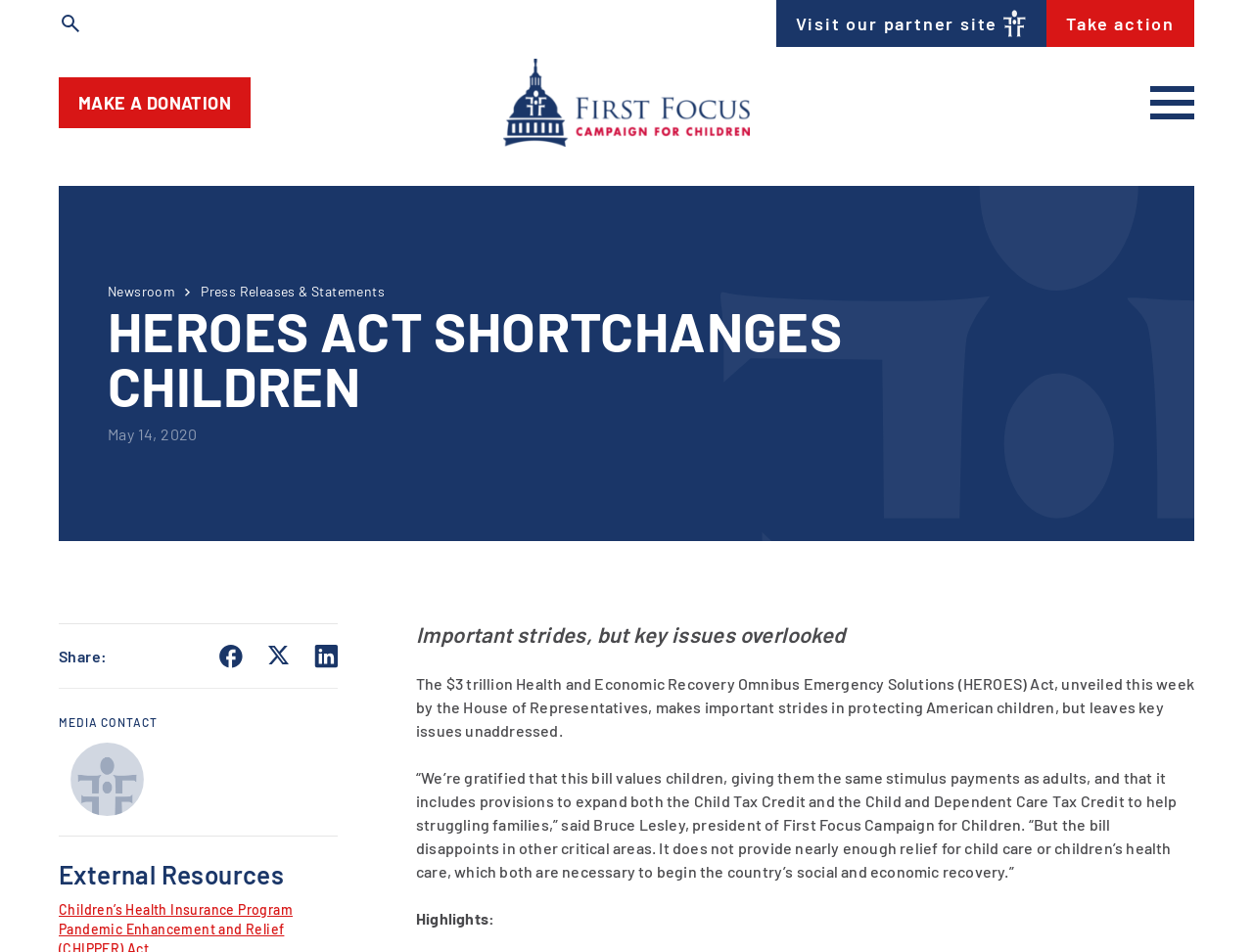What is the name of the organization? Look at the image and give a one-word or short phrase answer.

Campaign For Children